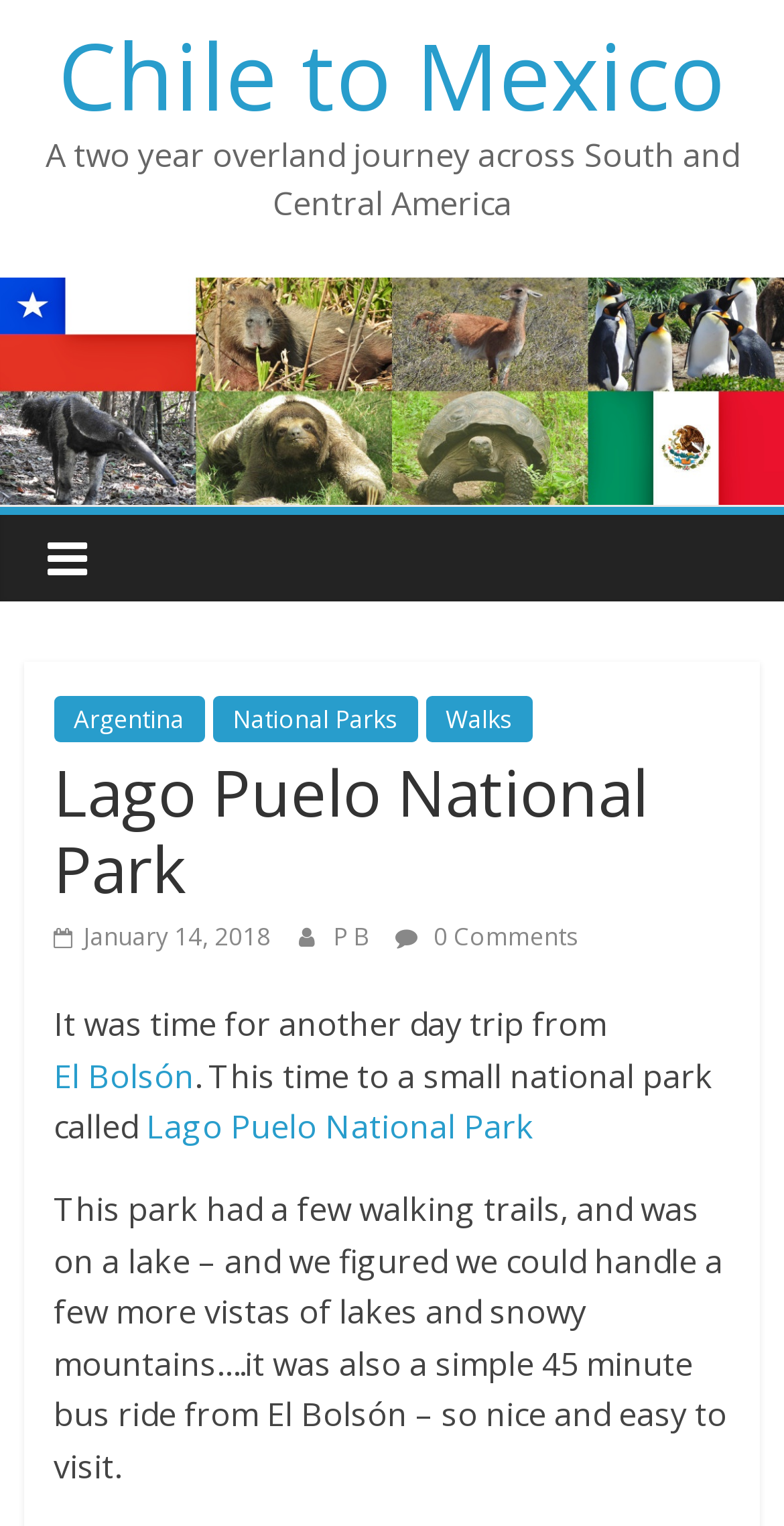What is the date of the blog post?
Based on the image, answer the question with a single word or brief phrase.

January 14, 2018